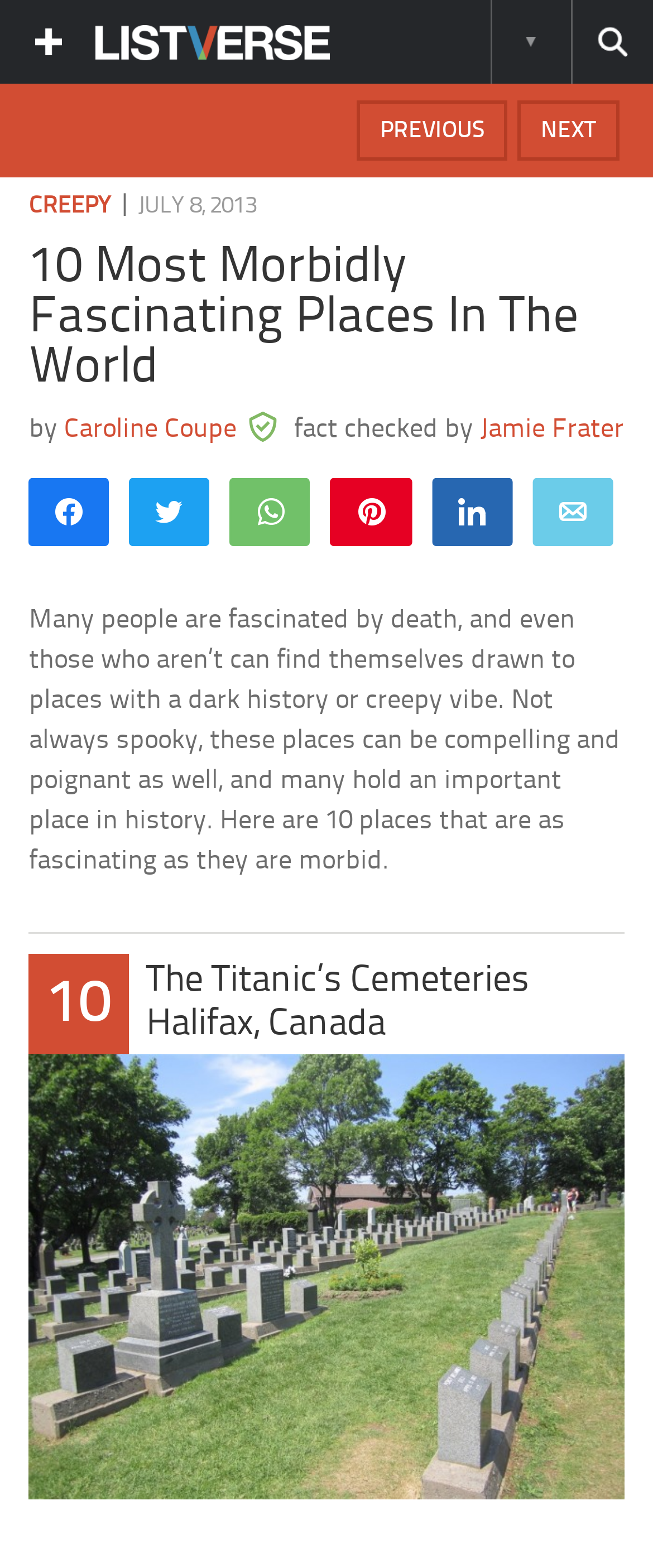Give a detailed account of the webpage's layout and content.

This webpage is about the 10 most morbidly fascinating places in the world. At the top right corner, there are links to search the site, show more information, and show mobile navigation. The Listverse logo is situated to the left of these links. 

Below the navigation links, there are buttons to navigate to the next or previous page, located at the top center of the page. 

On the left side of the page, there is a section with a "CREEPY" label, followed by a timestamp "JULY 8, 2013". The main title "10 Most Morbidly Fascinating Places In The World" is a heading that spans almost the entire width of the page. 

Below the title, there is a byline with the author's name "Caroline Coupe" and a fact-checked label with the name "Jamie Frater". There is also a small image and some social media sharing links. 

The main content of the page starts with a paragraph that introduces the topic, explaining that people are drawn to places with a dark history or creepy vibe. This is followed by the first item on the list, "10 The Titanic’s Cemeteries Halifax, Canada", which has a heading and an accompanying image of the Titanic Cemetery.